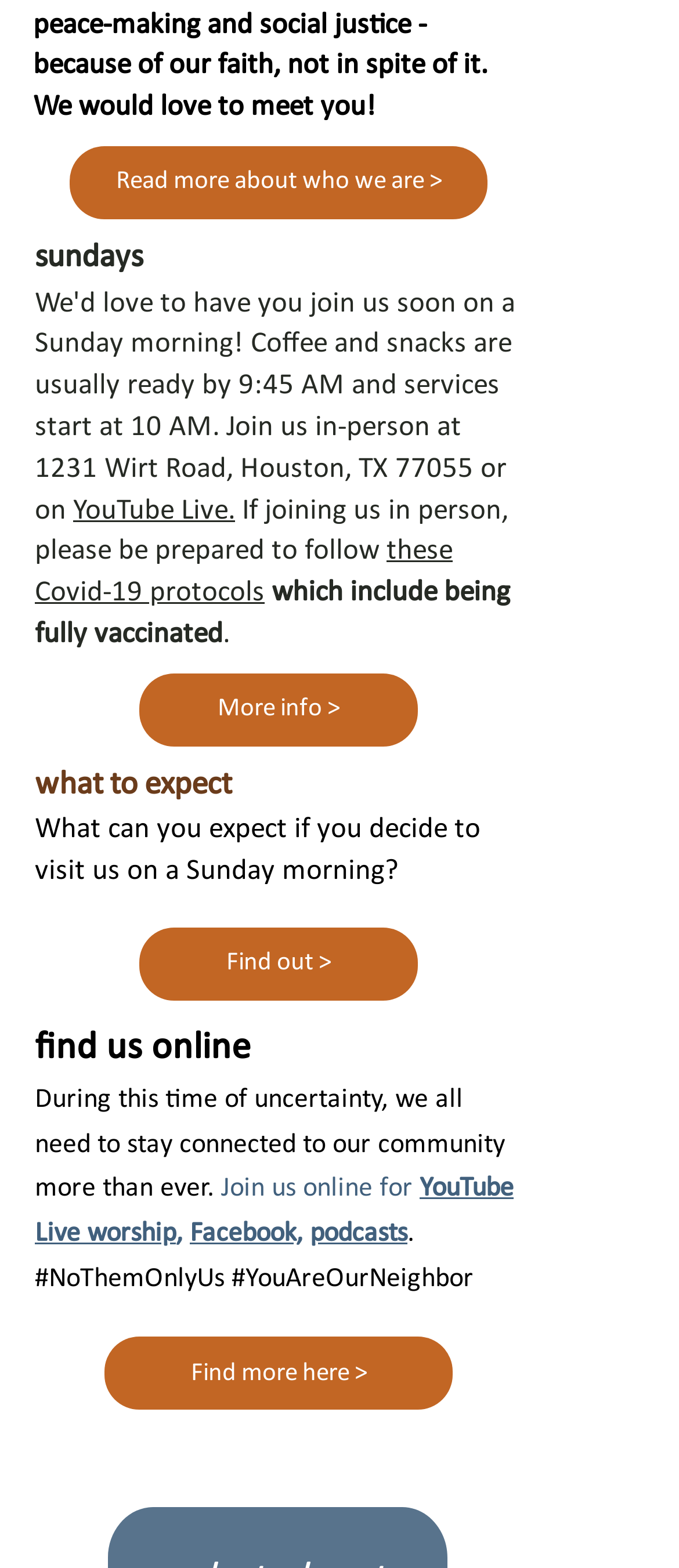What is the purpose of the Covid-19 protocols?
Please provide a comprehensive answer to the question based on the webpage screenshot.

I found the purpose of the Covid-19 protocols by looking at the static text element 'If joining us in person, please be prepared to follow' which is located above the link 'these Covid-19 protocols'.